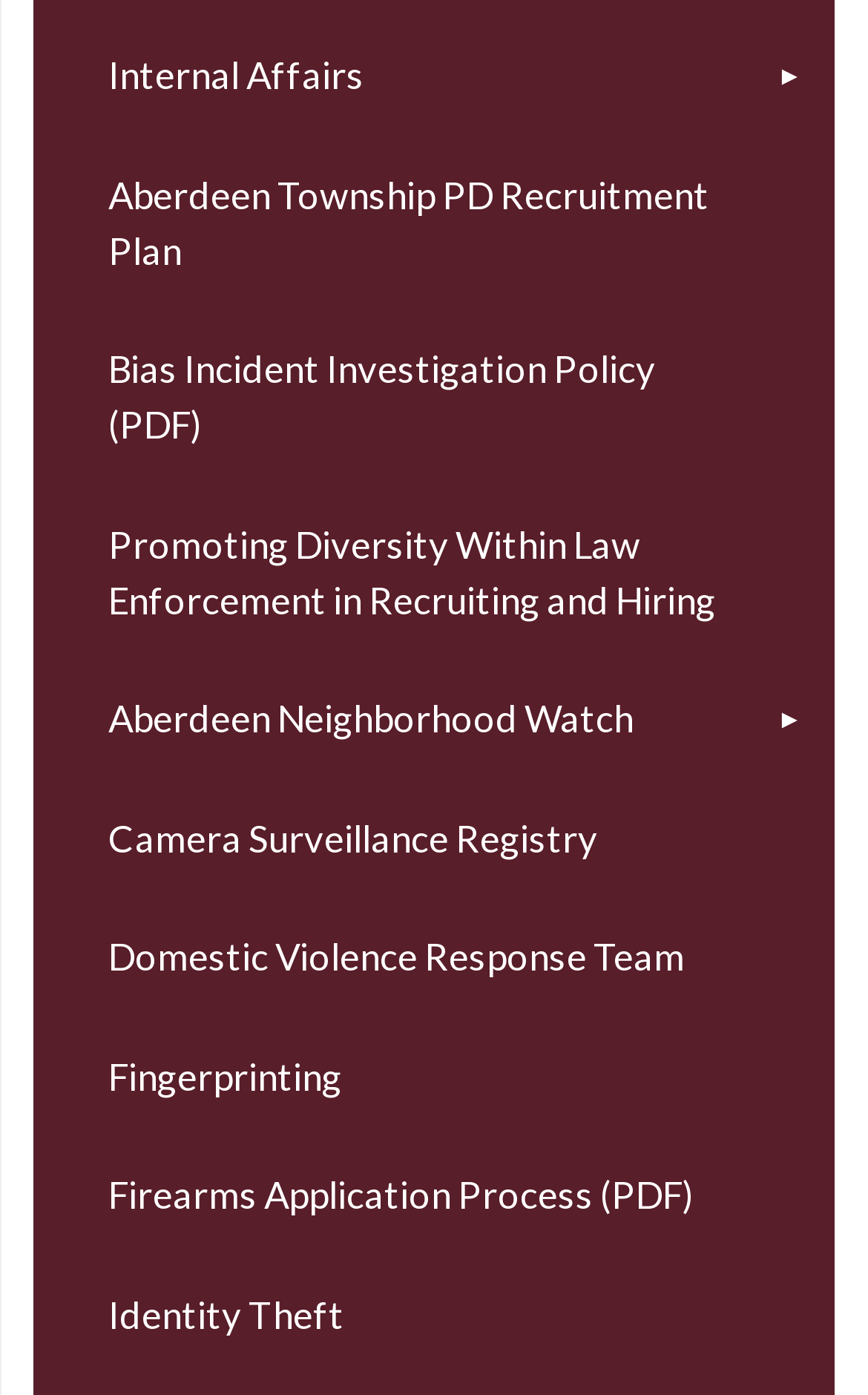Please specify the bounding box coordinates of the element that should be clicked to execute the given instruction: 'Open Bias Incident Investigation Policy'. Ensure the coordinates are four float numbers between 0 and 1, expressed as [left, top, right, bottom].

[0.039, 0.224, 0.961, 0.349]